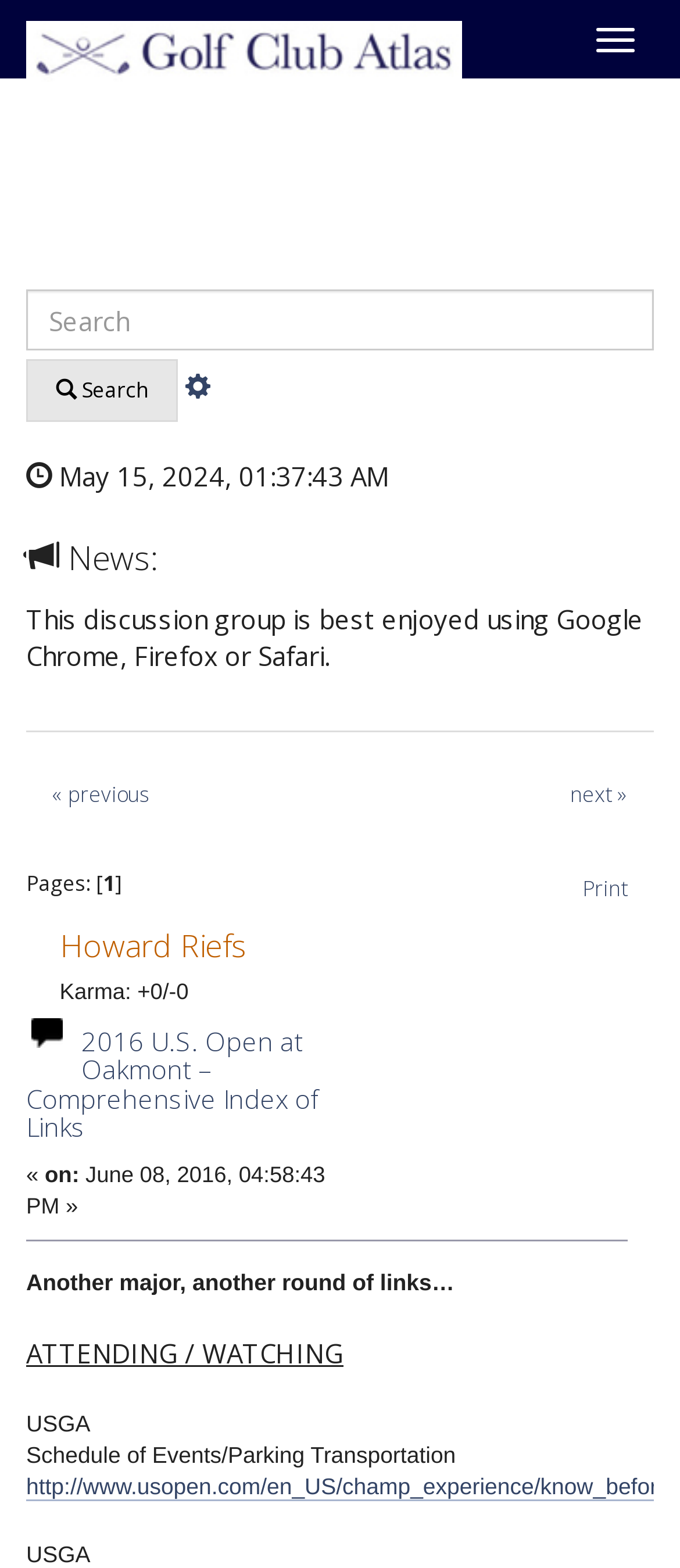What is the date of the latest post?
Please provide a single word or phrase answer based on the image.

June 08, 2016